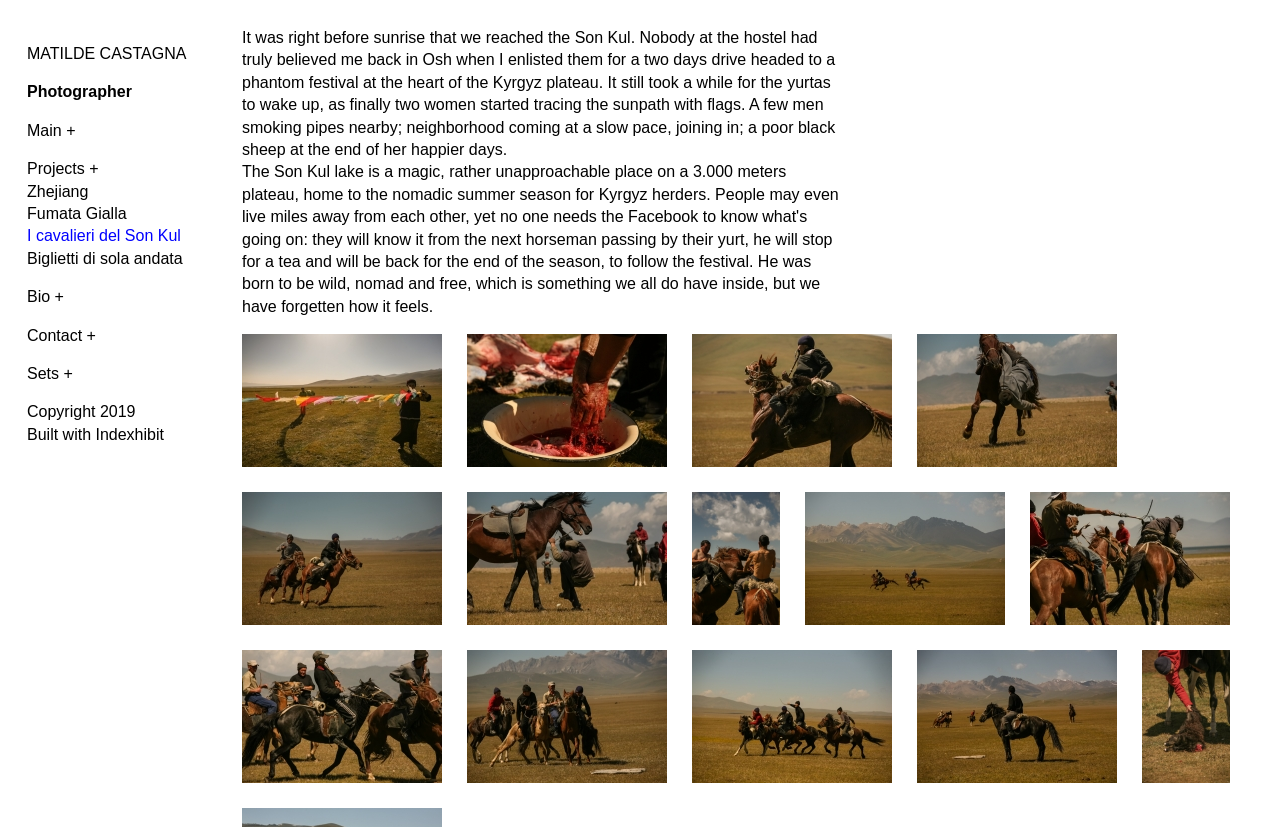Determine the bounding box coordinates for the area that should be clicked to carry out the following instruction: "Check the 'Copyright 2019' information".

[0.021, 0.488, 0.106, 0.508]